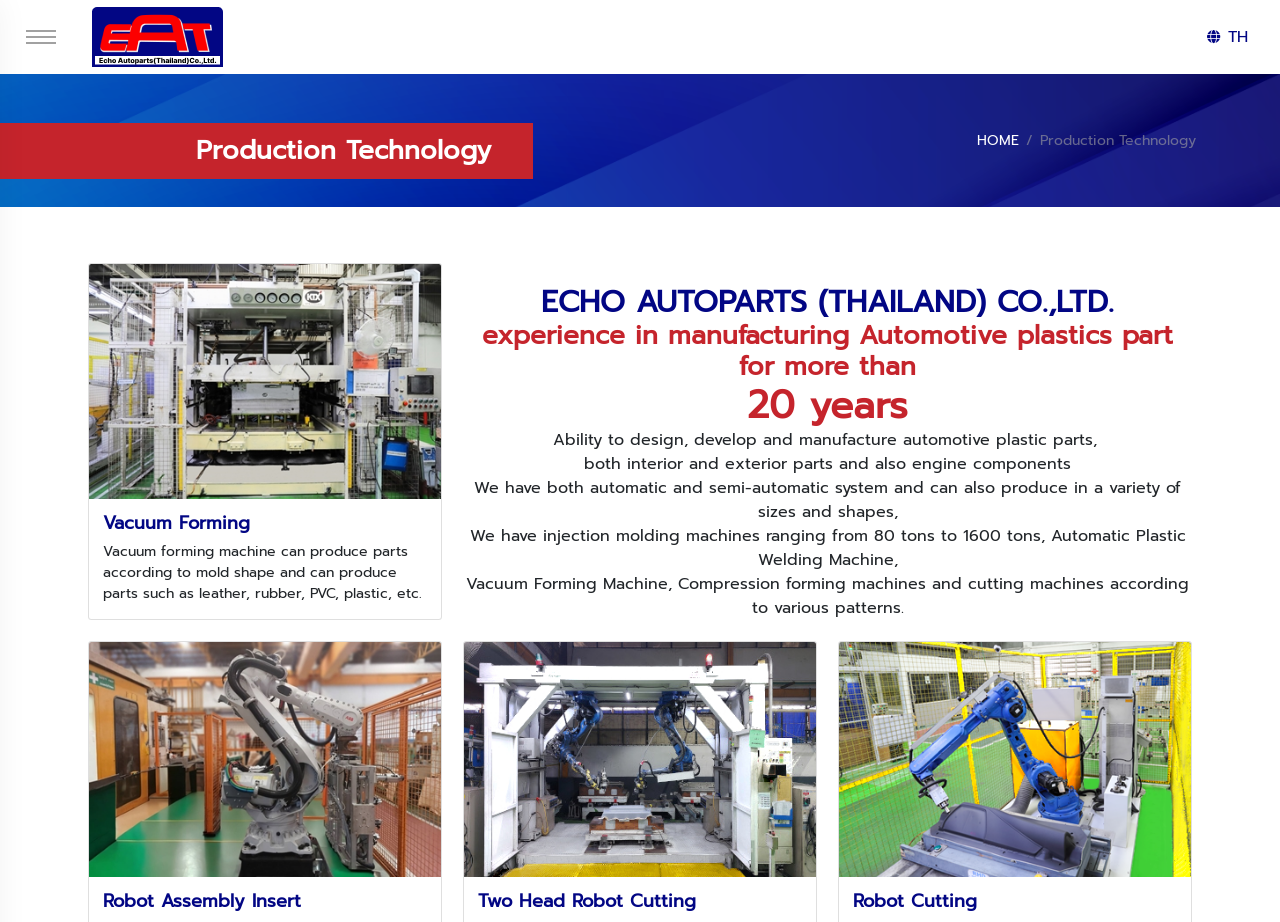Write a detailed summary of the webpage.

The webpage appears to be the homepage of บริษัท เอคโค ออโต้พาร์ท (ไทยแลนด์) จำกัด, a company that manufactures automotive plastic parts. 

At the top left corner, there is a button and a link with an image. To the right of these elements, there is a link with the text "TH" and another link with the text "HOME". 

Below these elements, there is a heading that reads "Vacuum Forming" and a paragraph of text that describes the vacuum forming machine's capabilities. 

To the right of the vacuum forming section, there is an image and a heading that reads "ECHO AUTOPARTS (THAILAND) CO.,LTD.". Below this heading, there are several headings that describe the company's experience in manufacturing automotive plastic parts, including the number of years they have been in business. 

Following this section, there are several paragraphs of text that describe the company's abilities in designing, developing, and manufacturing automotive plastic parts, including their machinery and capabilities. 

At the bottom of the page, there are three images, each with a heading that describes a specific manufacturing process: "Robot Assembly Insert", "Two Head Robot Cutting", and "Robot Cutting".